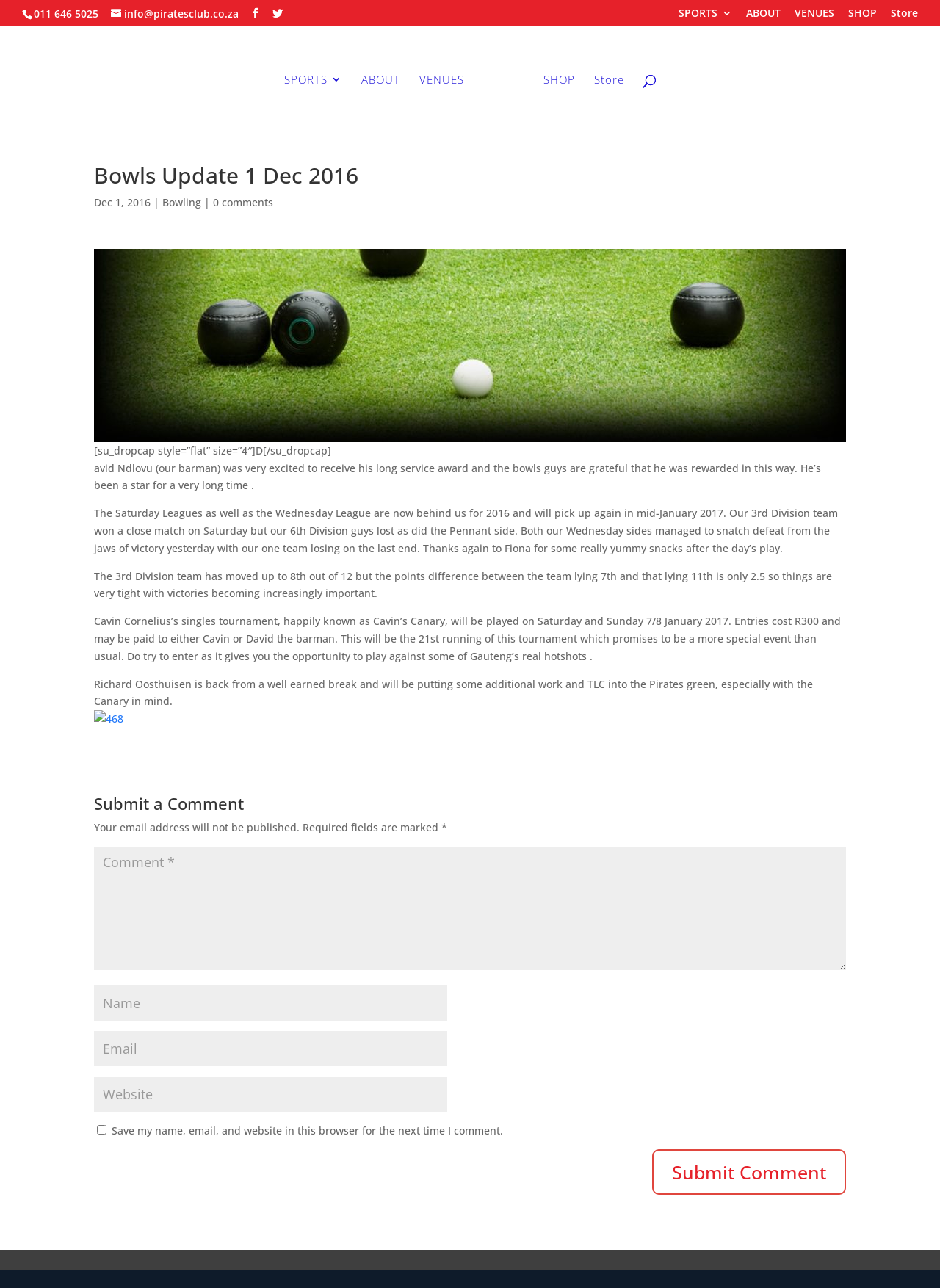Can you specify the bounding box coordinates for the region that should be clicked to fulfill this instruction: "Read the Bowls Update 1 Dec 2016 article".

[0.1, 0.128, 0.9, 0.97]